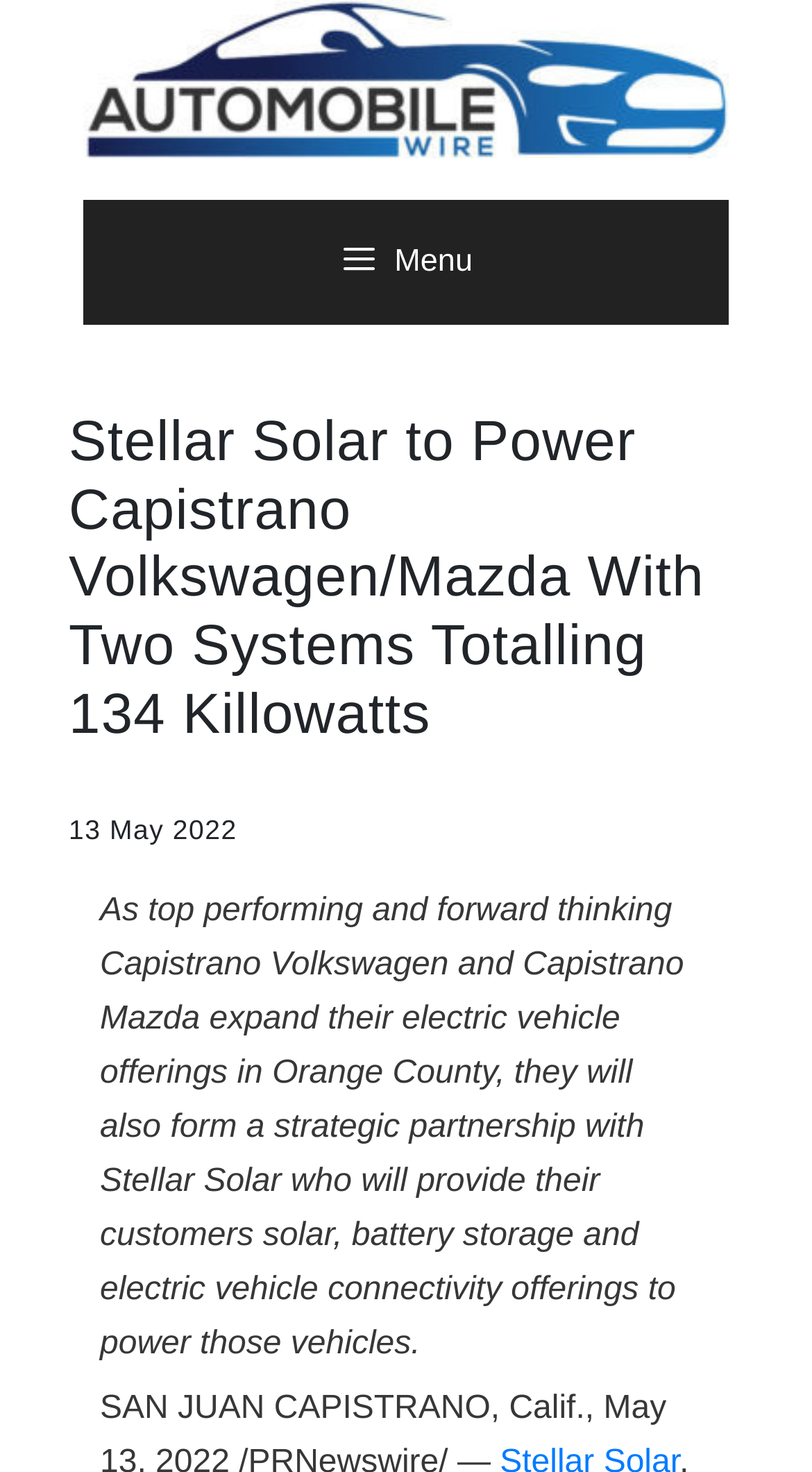Given the element description: "Menu", predict the bounding box coordinates of this UI element. The coordinates must be four float numbers between 0 and 1, given as [left, top, right, bottom].

[0.103, 0.136, 0.897, 0.221]